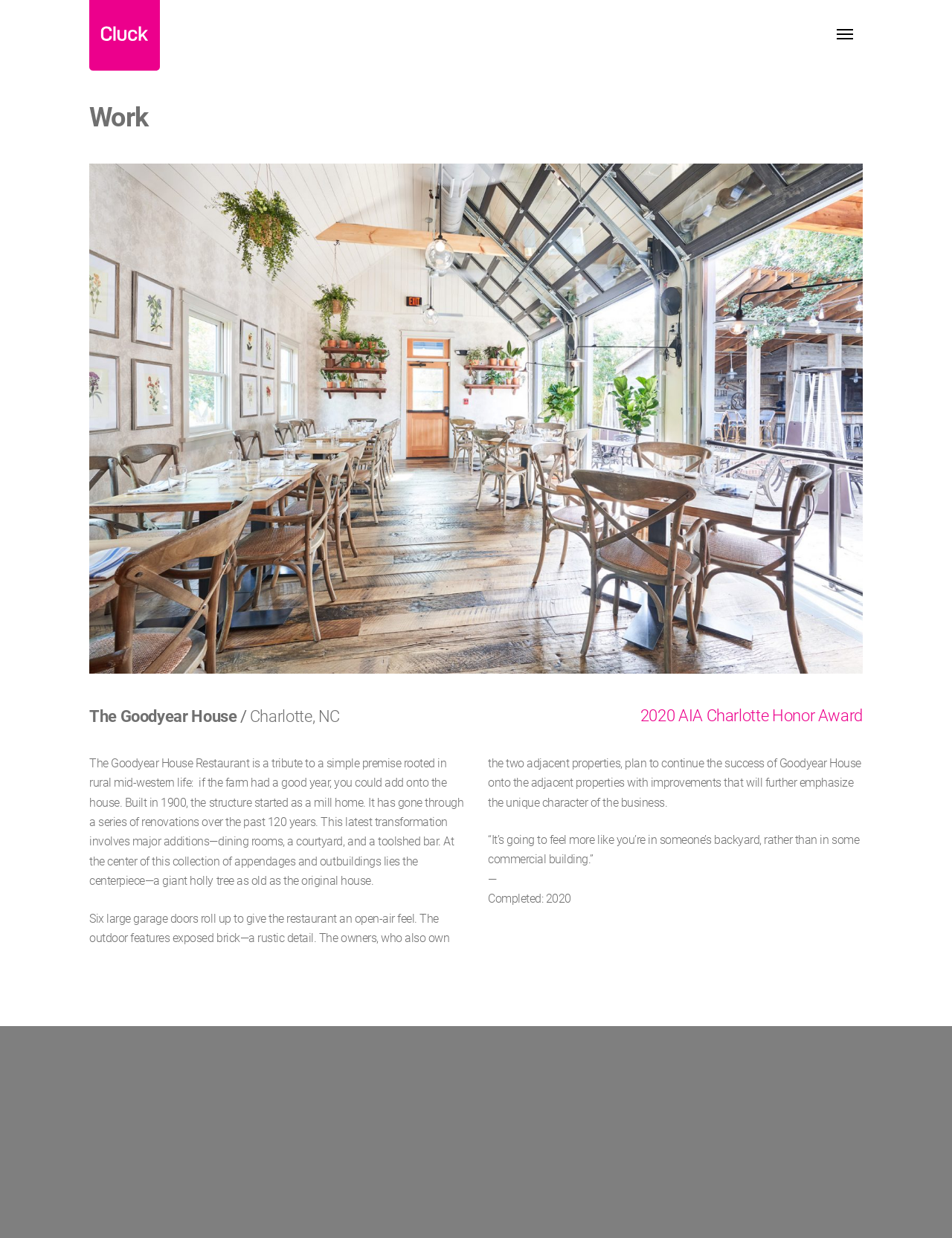Using the information from the screenshot, answer the following question thoroughly:
What is the name of the restaurant?

I found the answer by looking at the link element with the text 'The Goodyear House' which is likely to be the name of the restaurant.